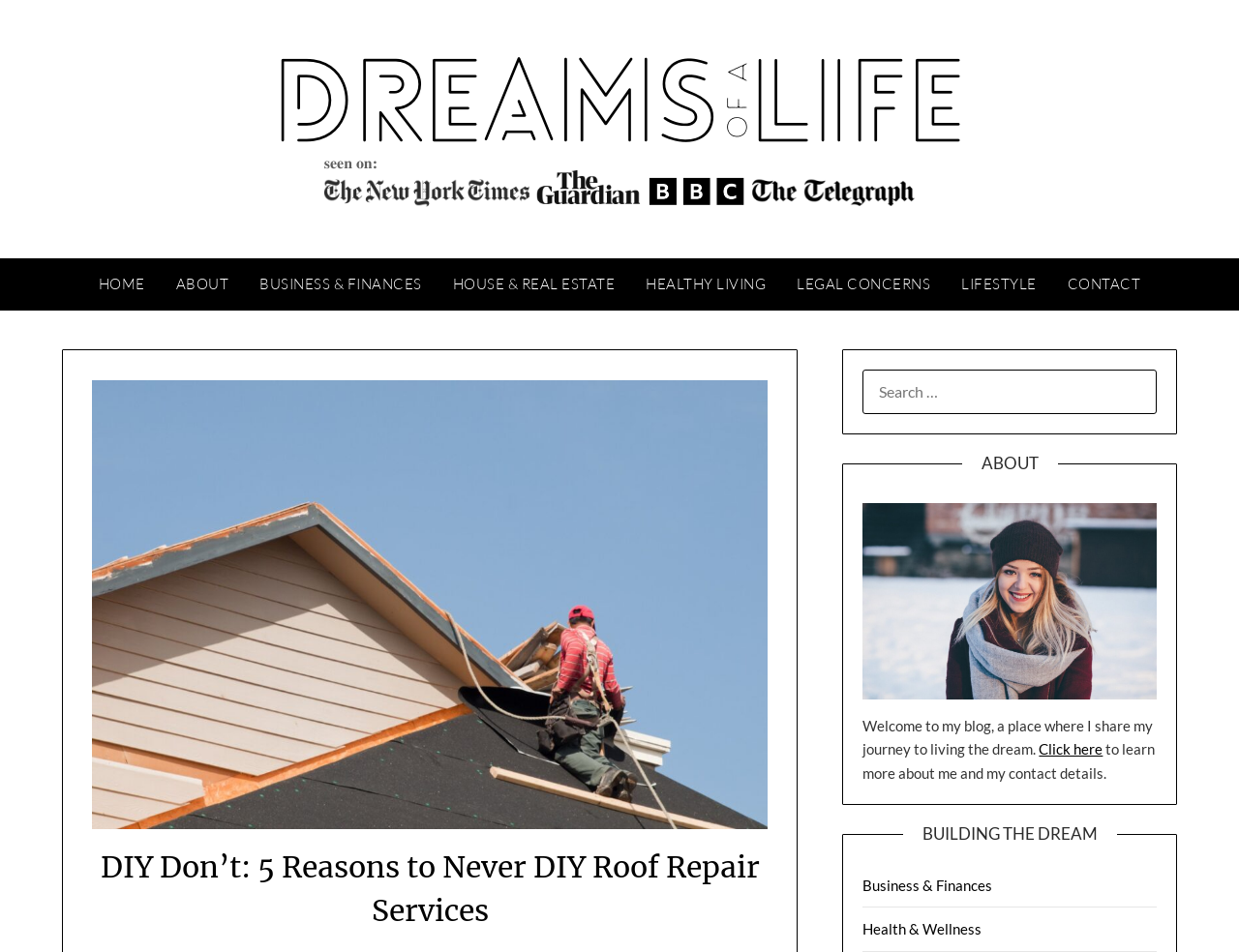How many links are there in the footer section?
Could you answer the question with a detailed and thorough explanation?

I examined the footer section and found that there are 4 links, which are 'Business & Finances', 'Health & Wellness', 'Click here', and 'CONTACT'.